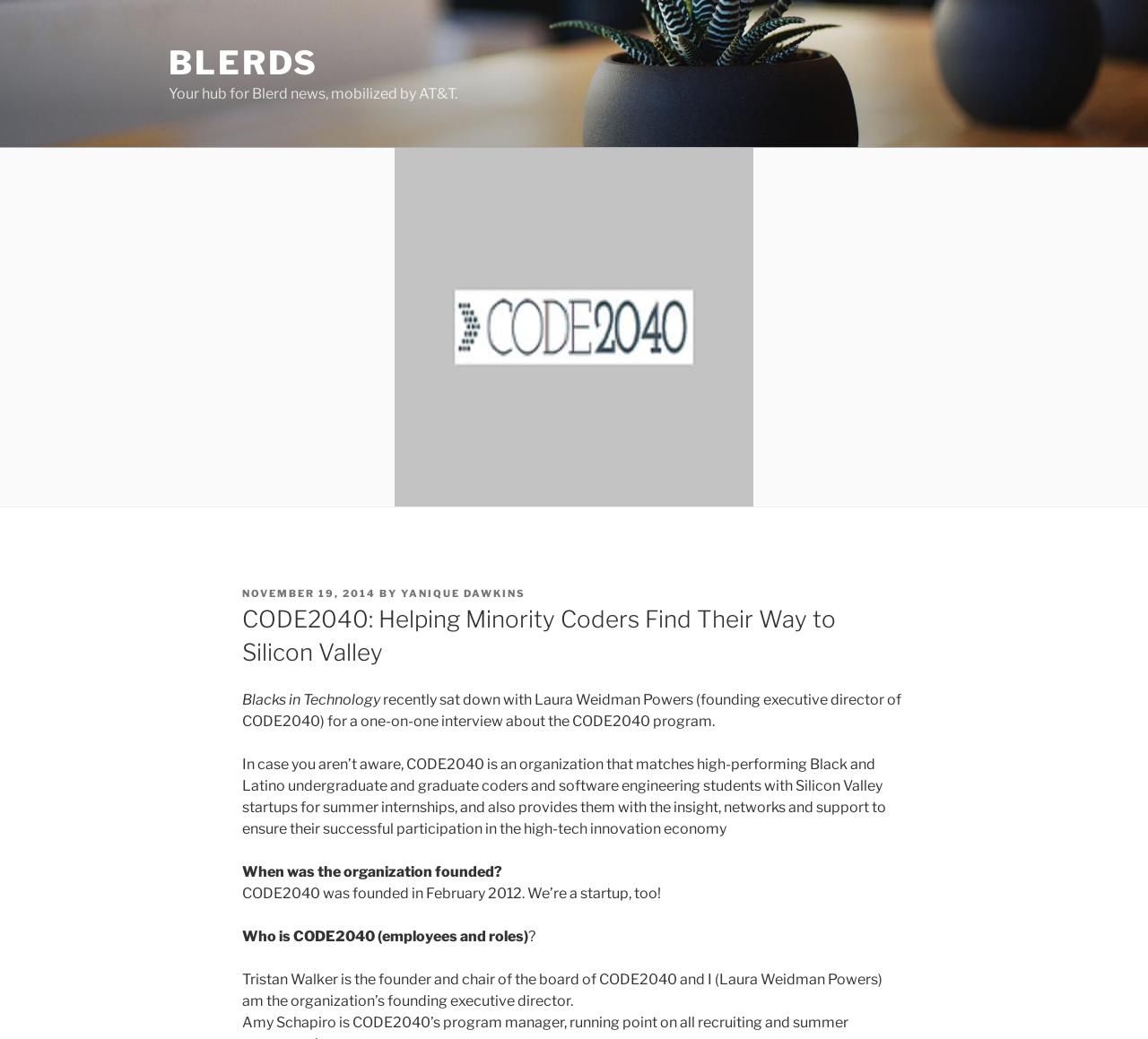Please find and provide the title of the webpage.

CODE2040: Helping Minority Coders Find Their Way to Silicon Valley